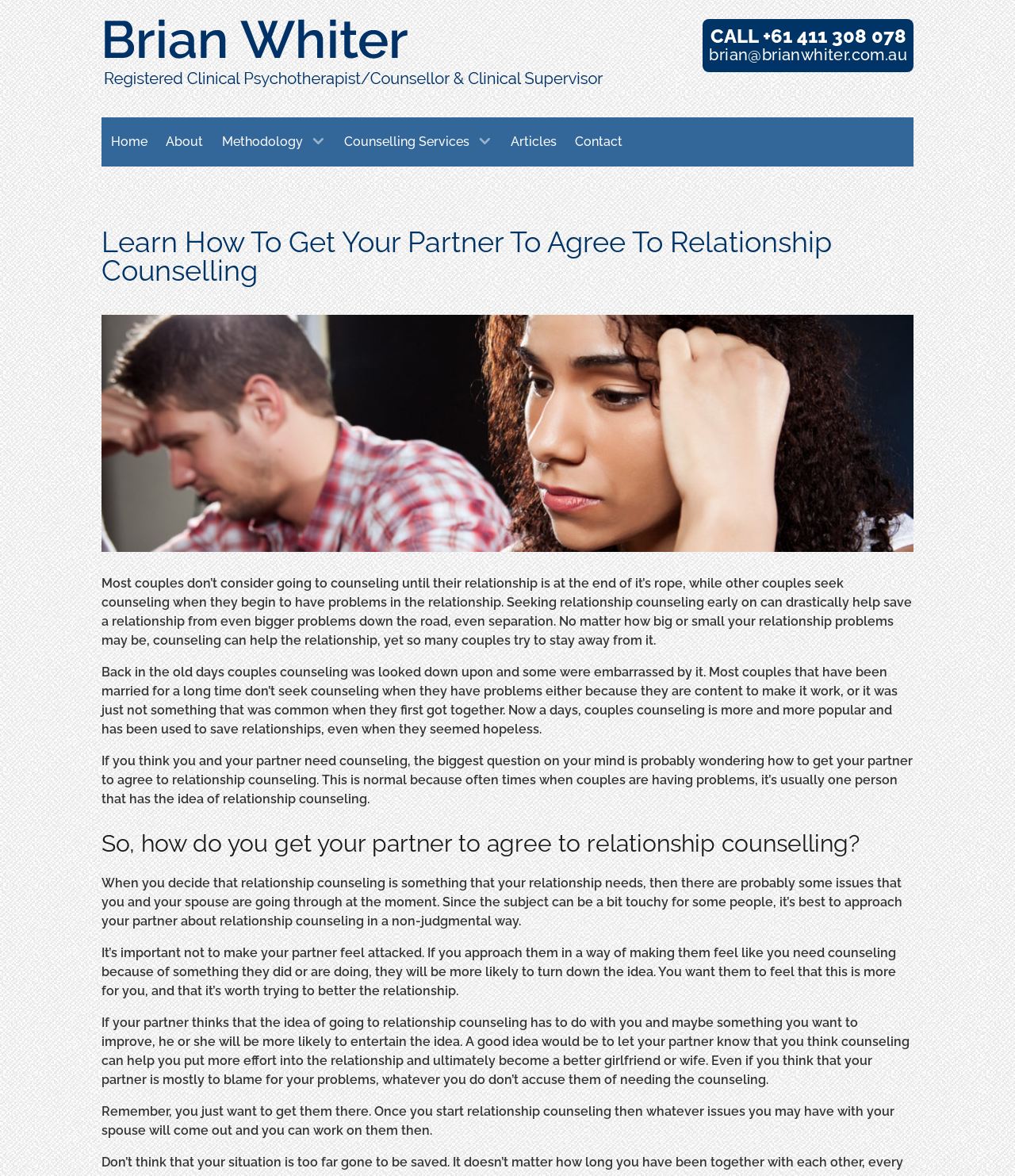Determine the bounding box coordinates for the HTML element described here: "Articles".

[0.494, 0.1, 0.558, 0.142]